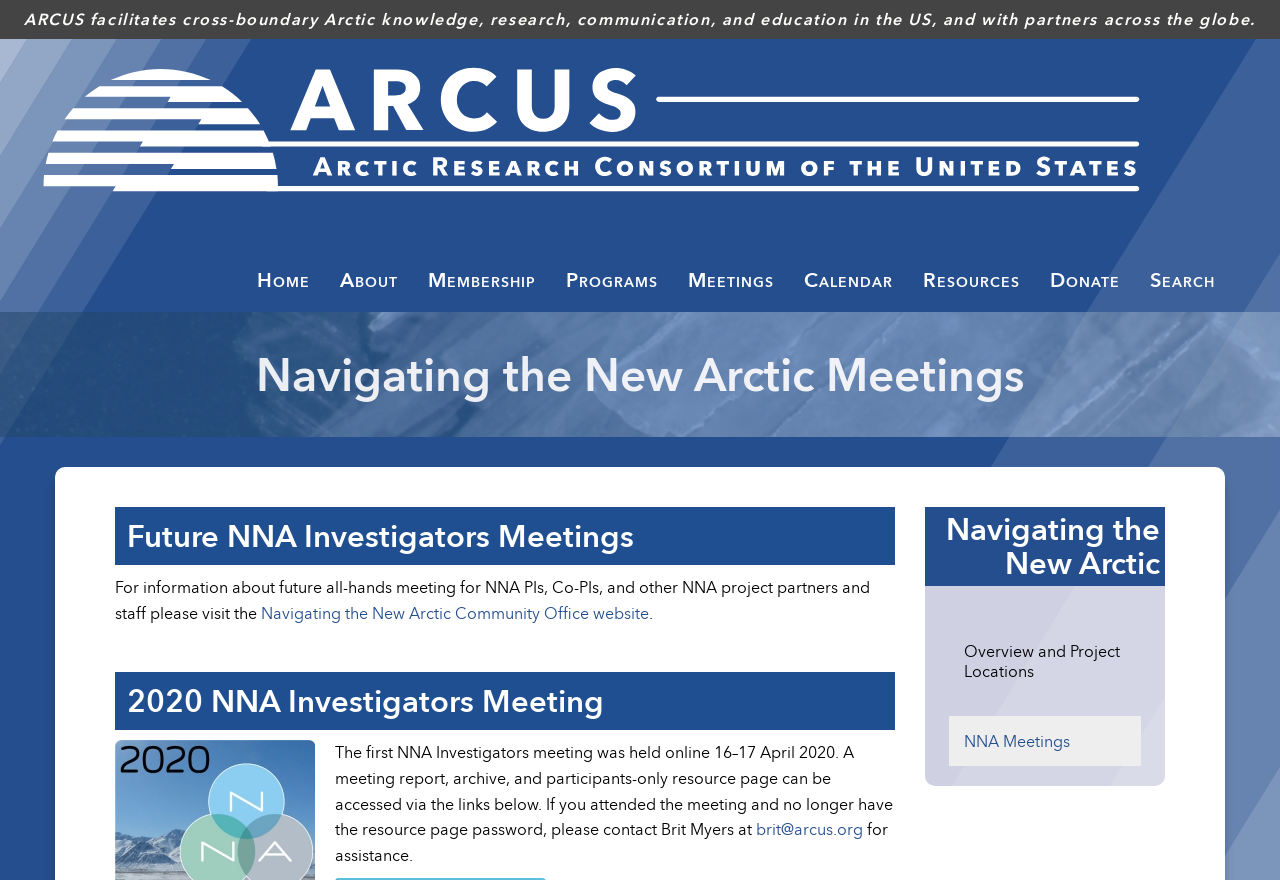Please respond in a single word or phrase: 
When was the first NNA Investigators meeting held?

16-17 April 2020